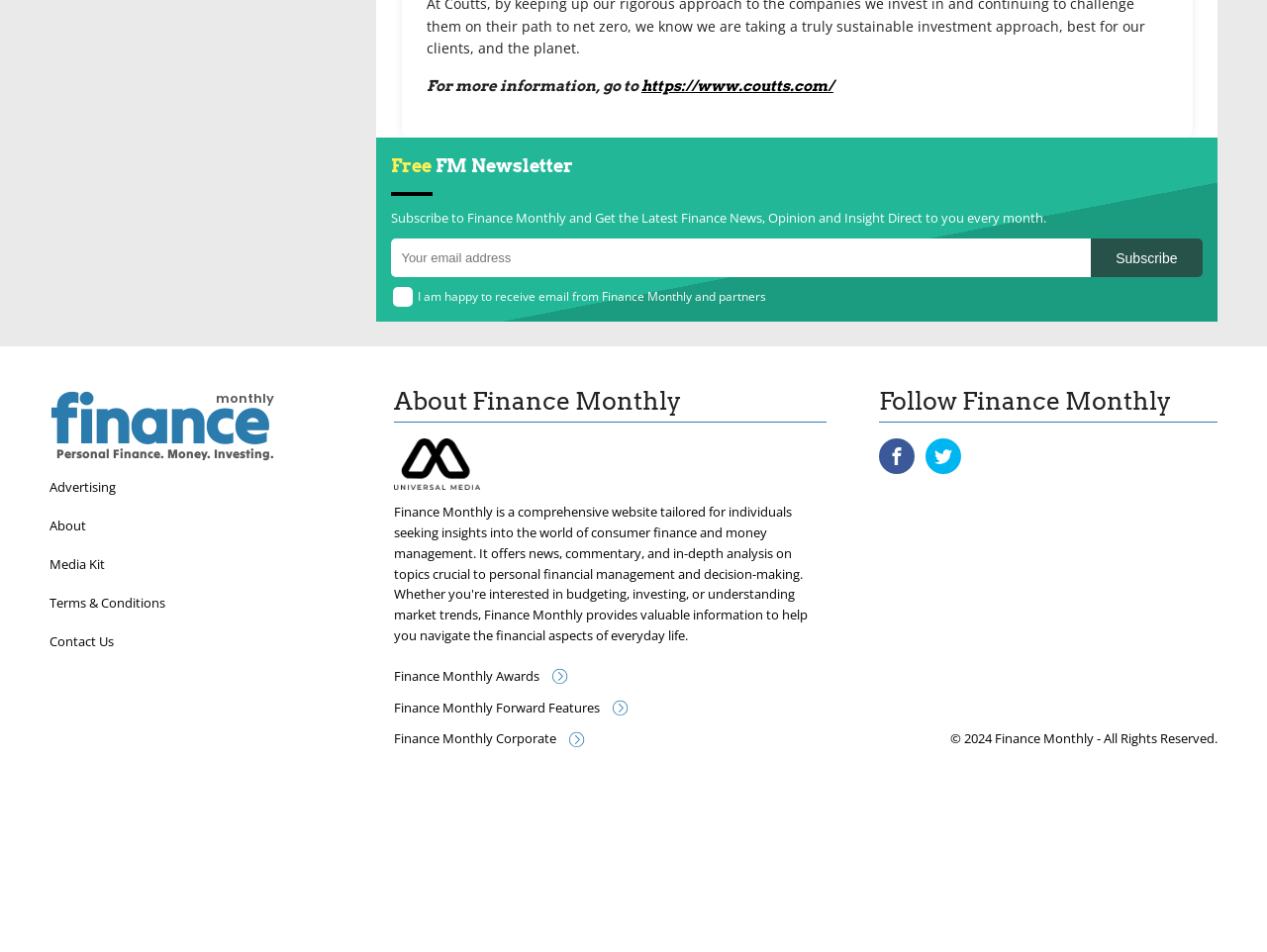Identify the bounding box coordinates for the region to click in order to carry out this instruction: "Follow Finance Monthly on Facebook". Provide the coordinates using four float numbers between 0 and 1, formatted as [left, top, right, bottom].

[0.701, 0.47, 0.715, 0.489]